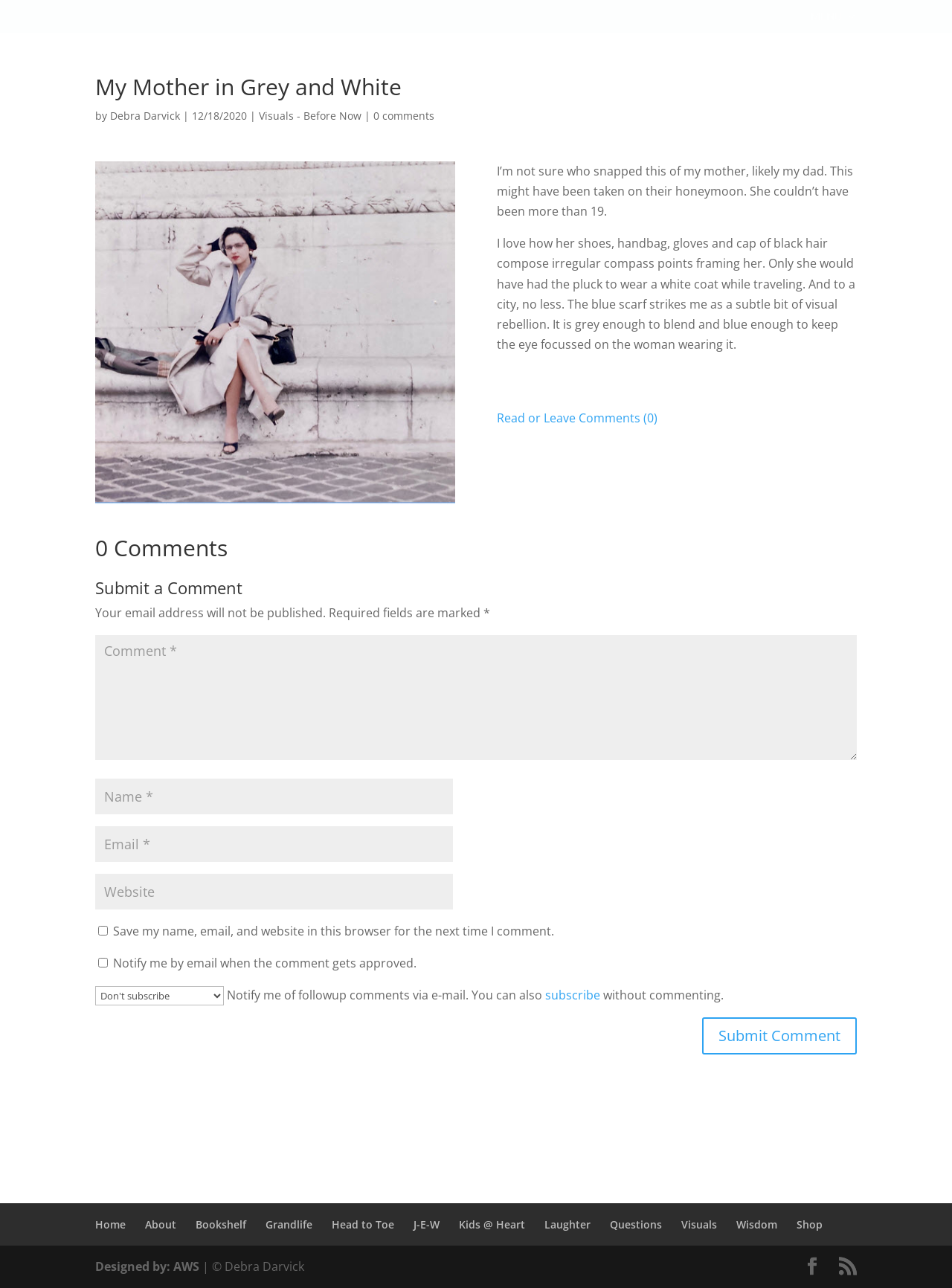How many fields are required to submit a comment?
Using the information from the image, give a concise answer in one word or a short phrase.

3